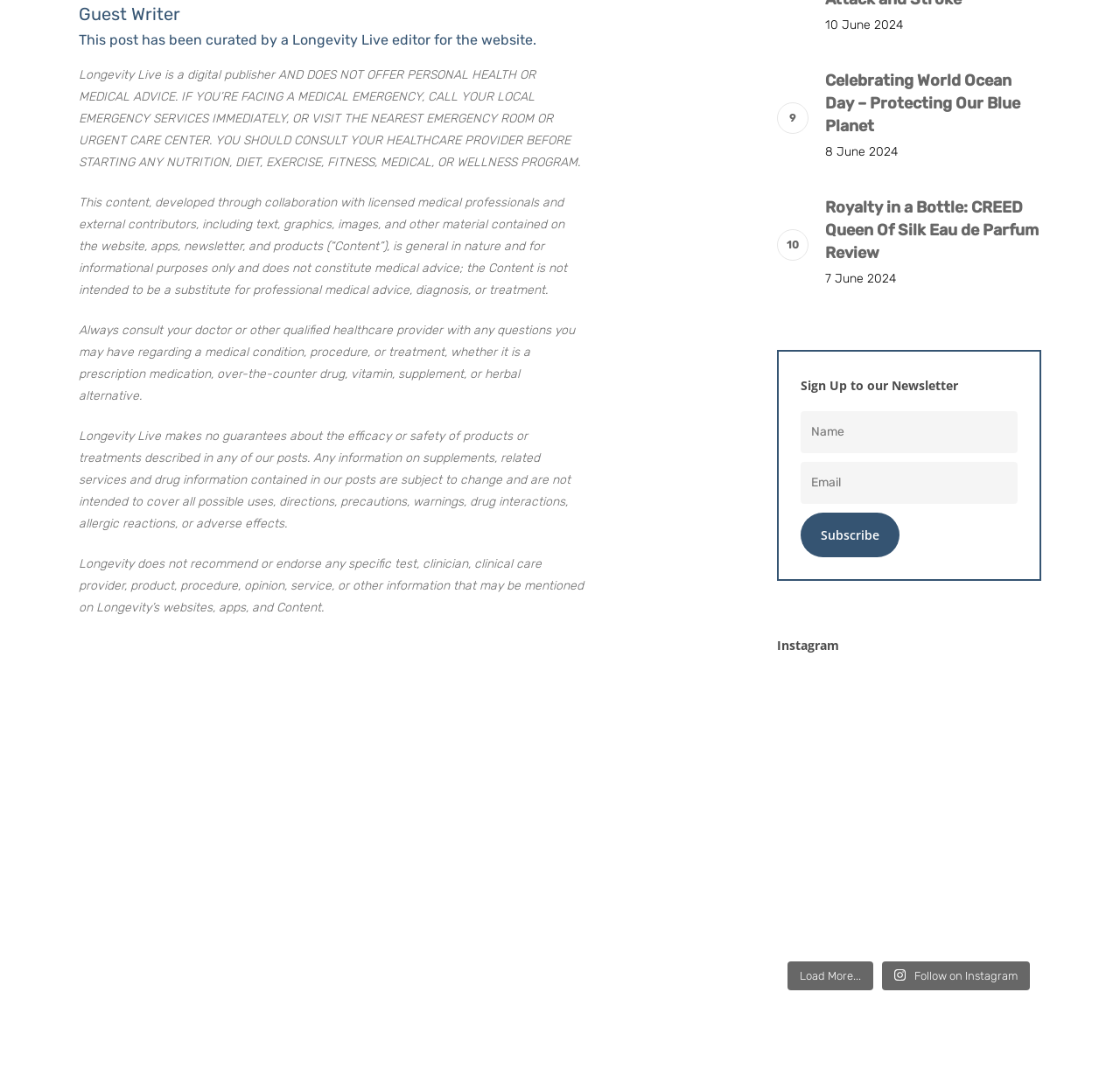Find the bounding box coordinates for the element described here: "Follow on Instagram".

[0.788, 0.899, 0.92, 0.926]